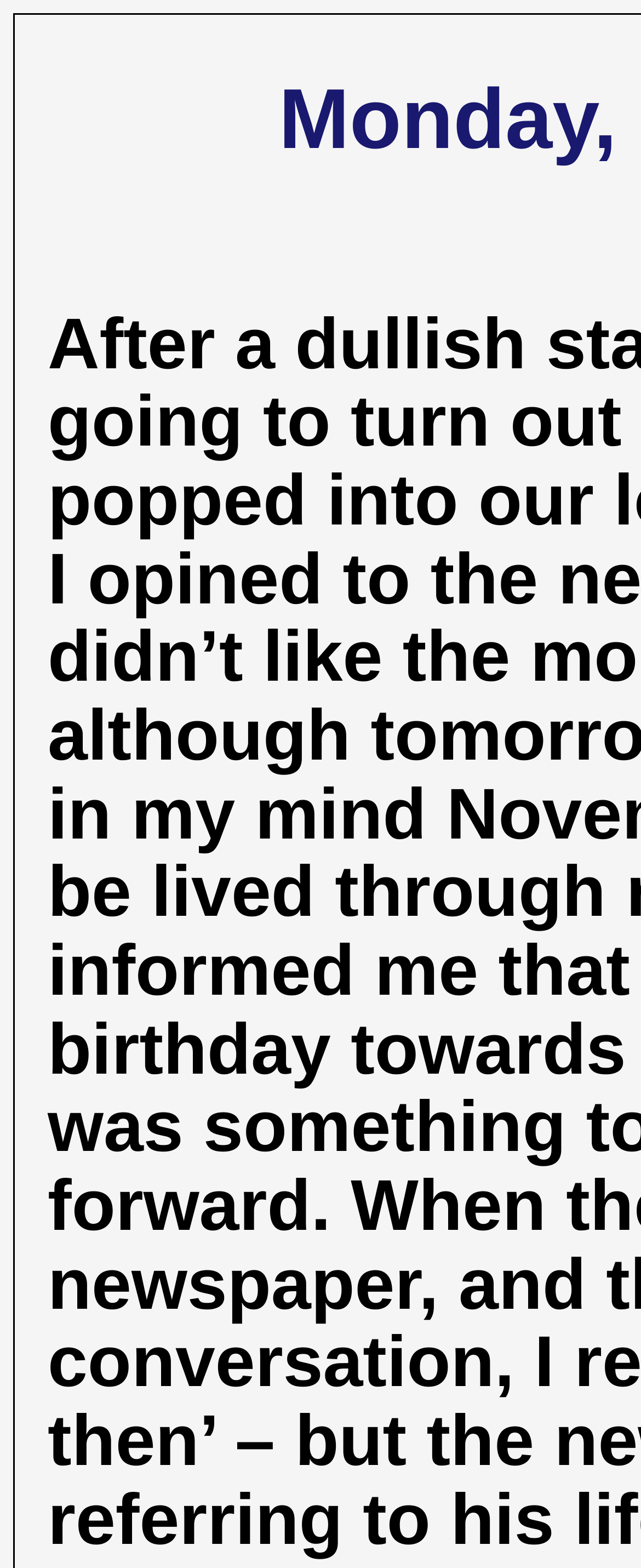Please extract and provide the main headline of the webpage.

Monday, 31st October, 2022